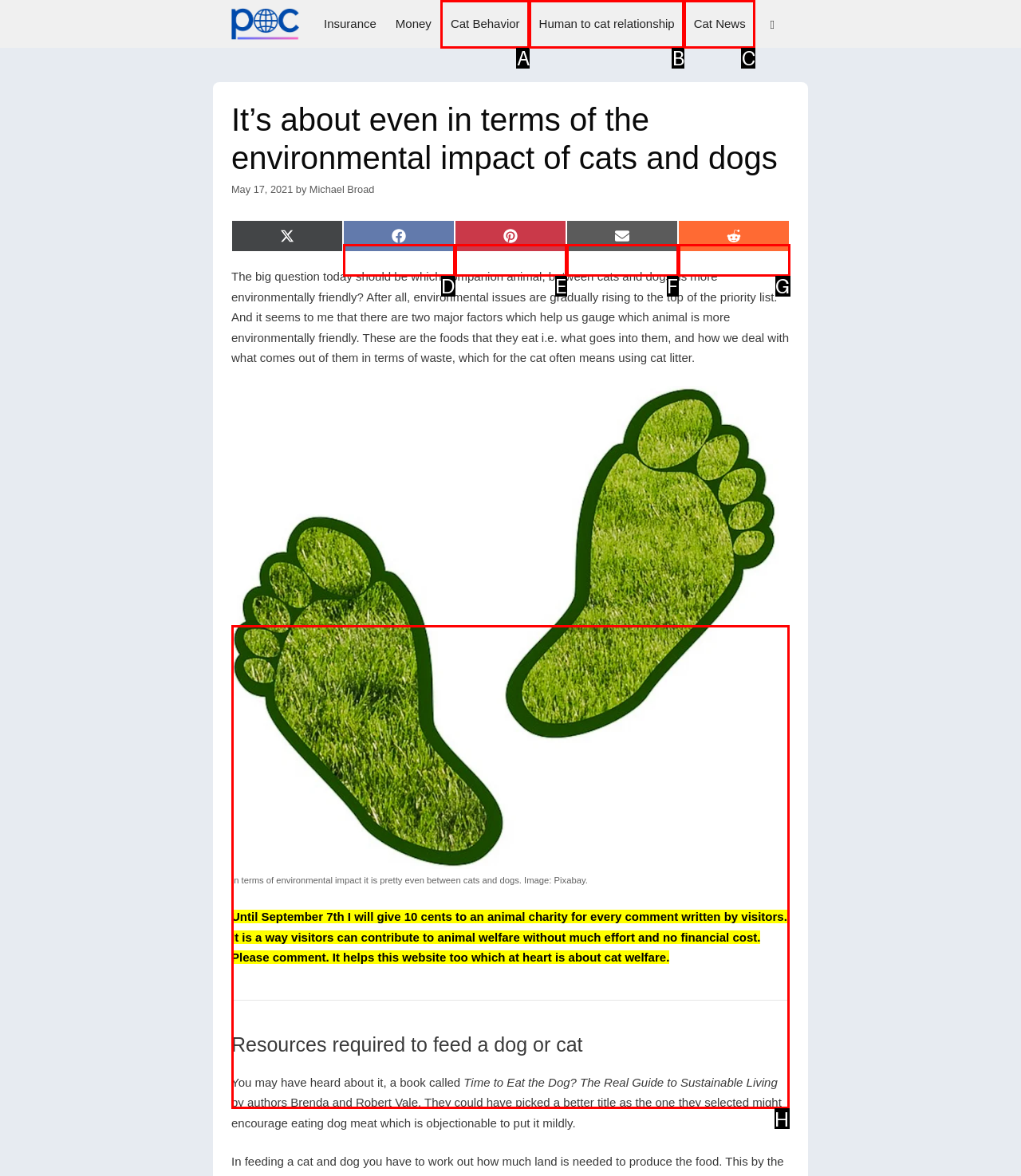For the instruction: Click on the 'Formal (“Classical”)' link, determine the appropriate UI element to click from the given options. Respond with the letter corresponding to the correct choice.

None